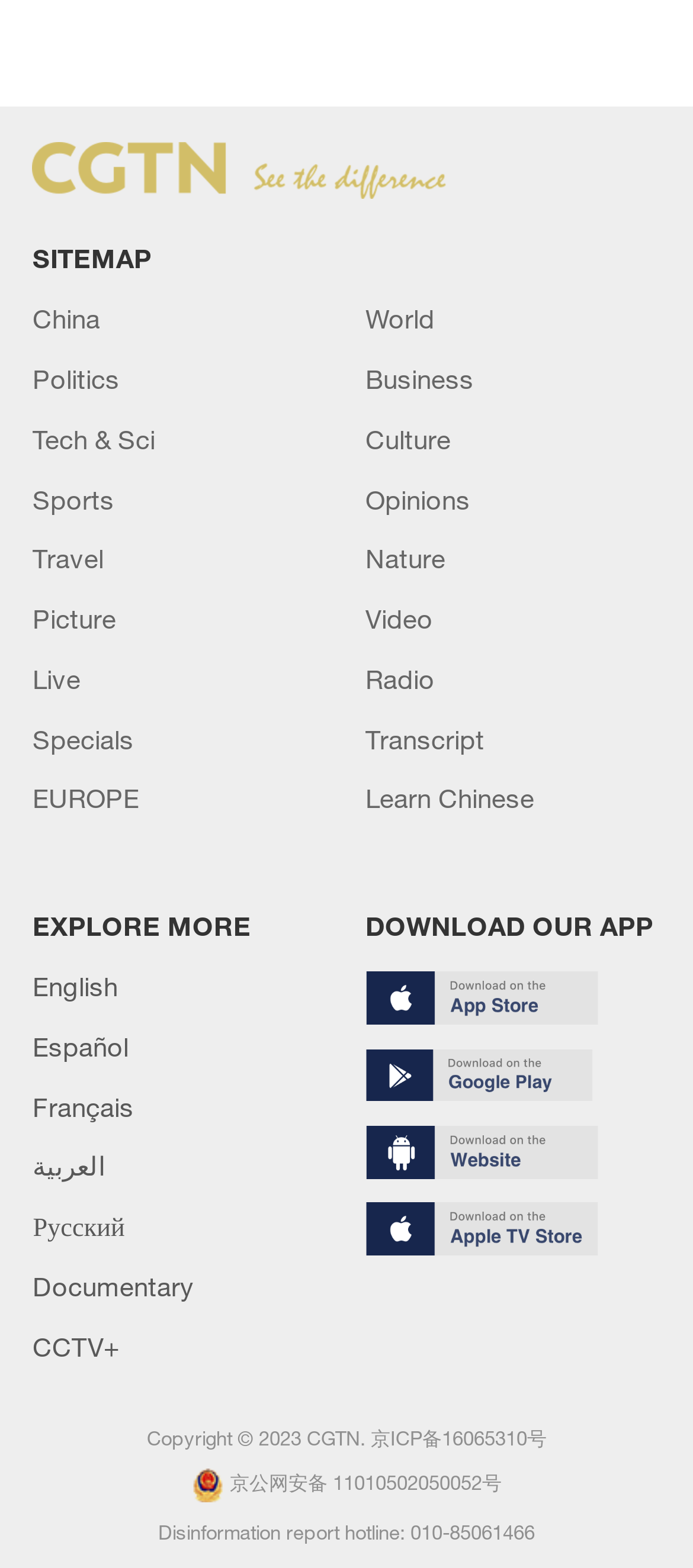What is the language of the link 'Русский'?
Answer the question using a single word or phrase, according to the image.

Russian